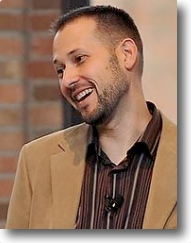Offer a comprehensive description of the image.

The image features a smiling man engaged in conversation, exuding a friendly and approachable demeanor. He has a well-groomed beard and is wearing a stylish, light-colored blazer over a dark striped shirt, which adds to his professional appearance. The background showcases a brick wall, contributing a warm and inviting ambiance to the setting. This image is part of a podcast episode featuring Tom Wanek, who is noted for sharing insightful perspectives on marketing, branding, and strategy. The podcast, titled "BrandingBlog Radio," explores various themes related to customer experience and business credibility.